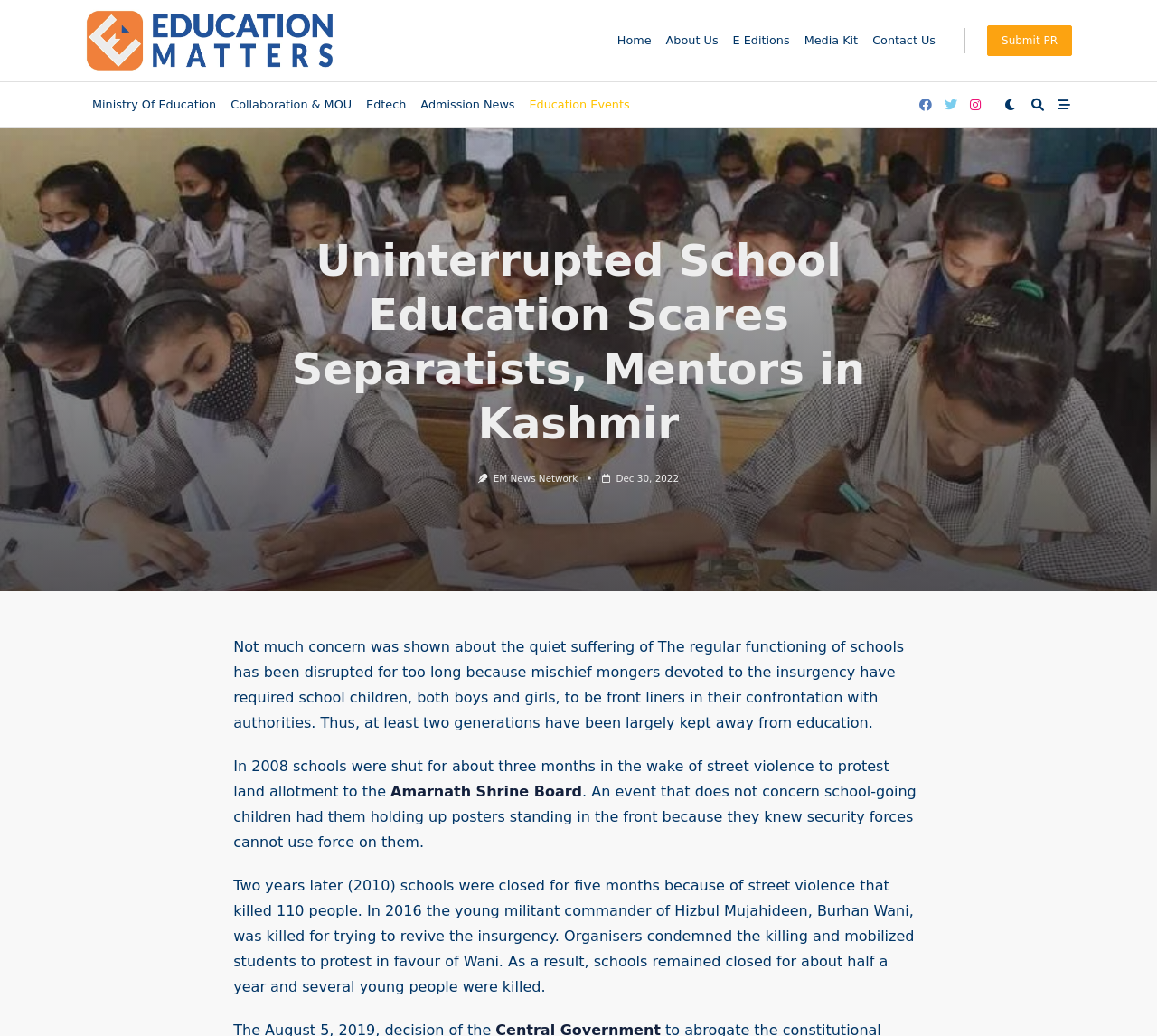What is the purpose of the 'Submit PR' link?
Look at the screenshot and respond with one word or a short phrase.

To submit a press release